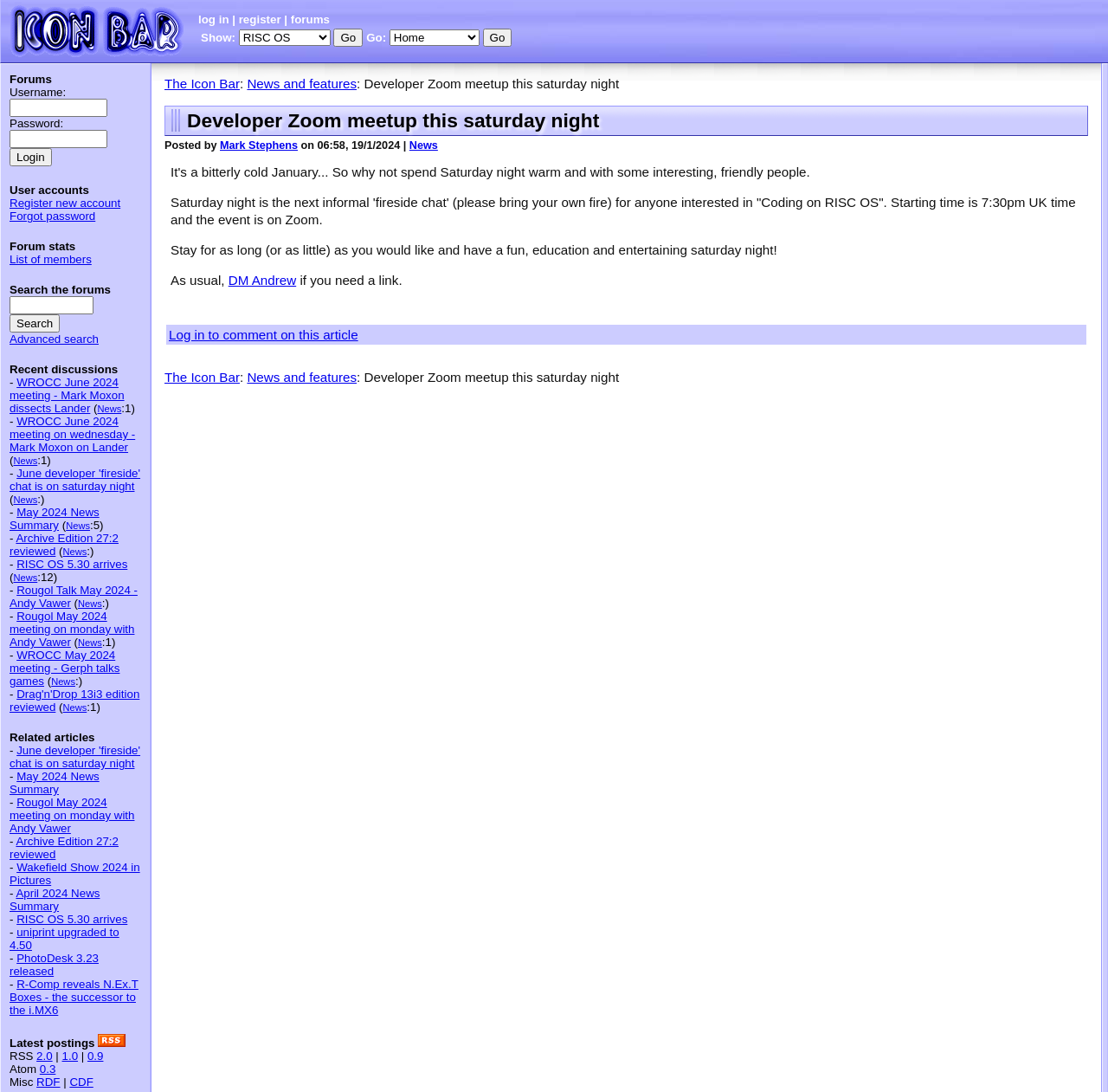Refer to the element description uniprint upgraded to 4.50 and identify the corresponding bounding box in the screenshot. Format the coordinates as (top-left x, top-left y, bottom-right x, bottom-right y) with values in the range of 0 to 1.

[0.009, 0.848, 0.108, 0.872]